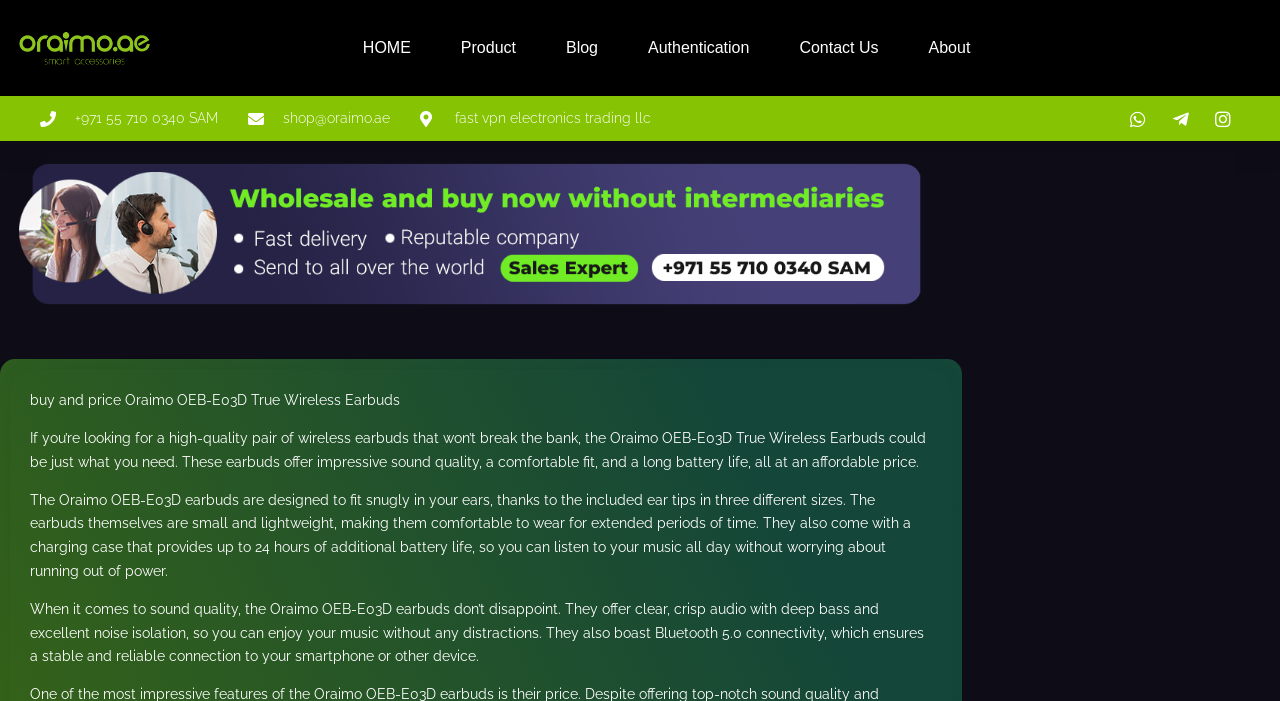Please provide a brief answer to the following inquiry using a single word or phrase:
What is the version of Bluetooth connectivity in the Oraimo OEB-E03D earbuds?

Bluetooth 5.0